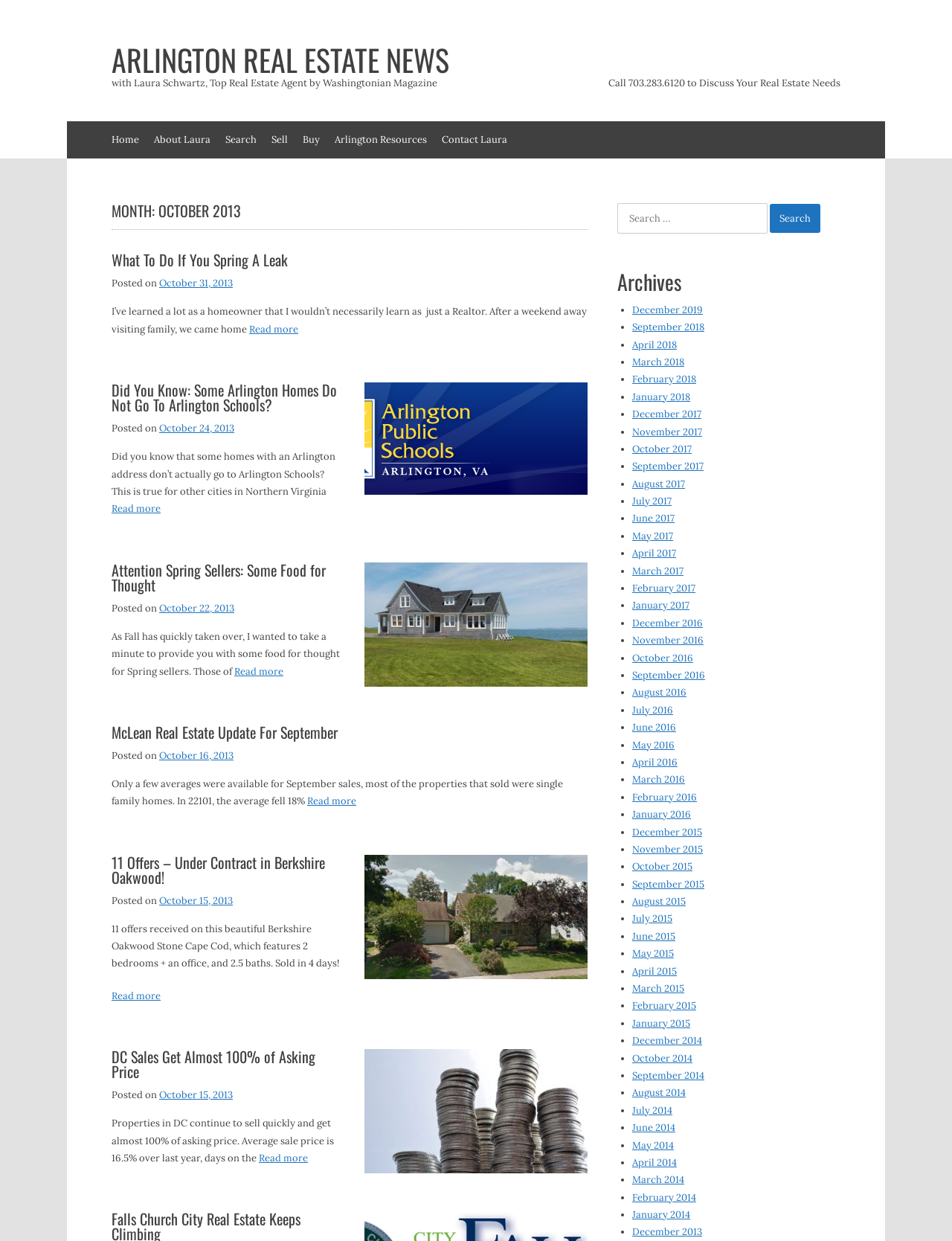Identify the bounding box of the HTML element described as: "Search".

[0.237, 0.098, 0.27, 0.128]